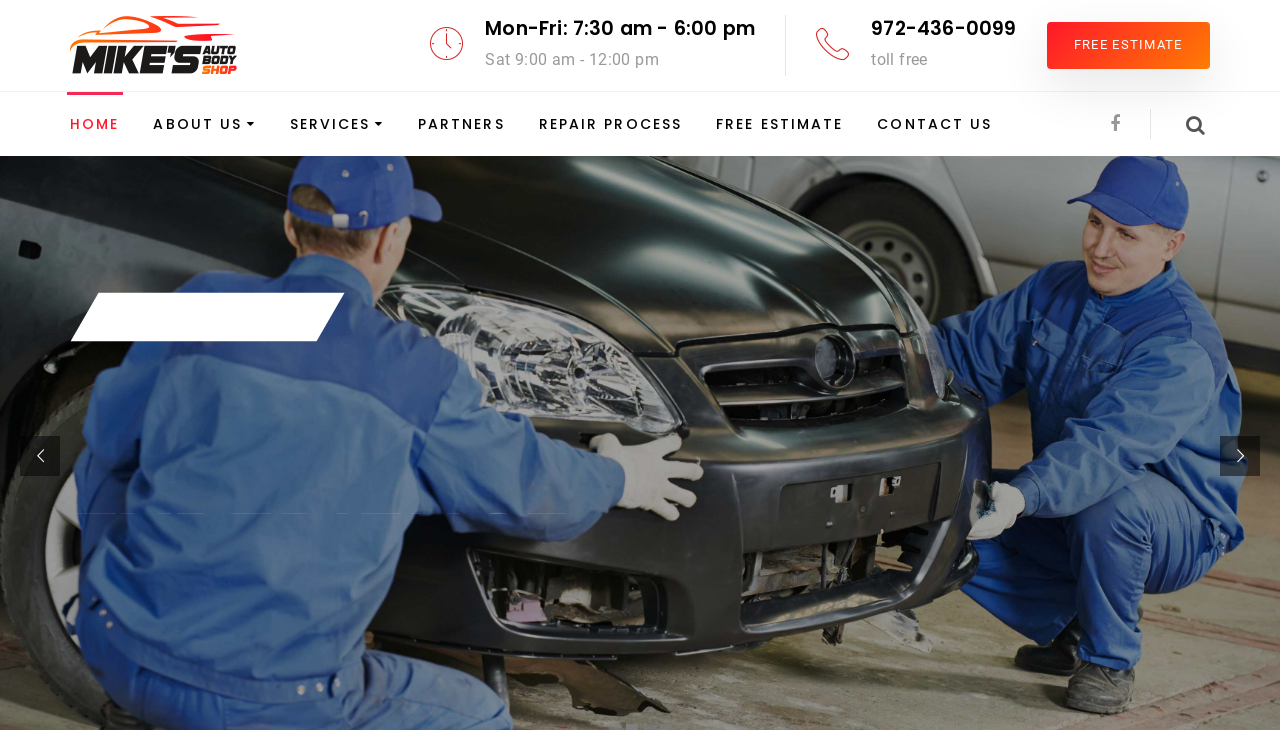Identify the bounding box coordinates of the section that should be clicked to achieve the task described: "Learn more about 'SERVICES'".

[0.226, 0.137, 0.3, 0.202]